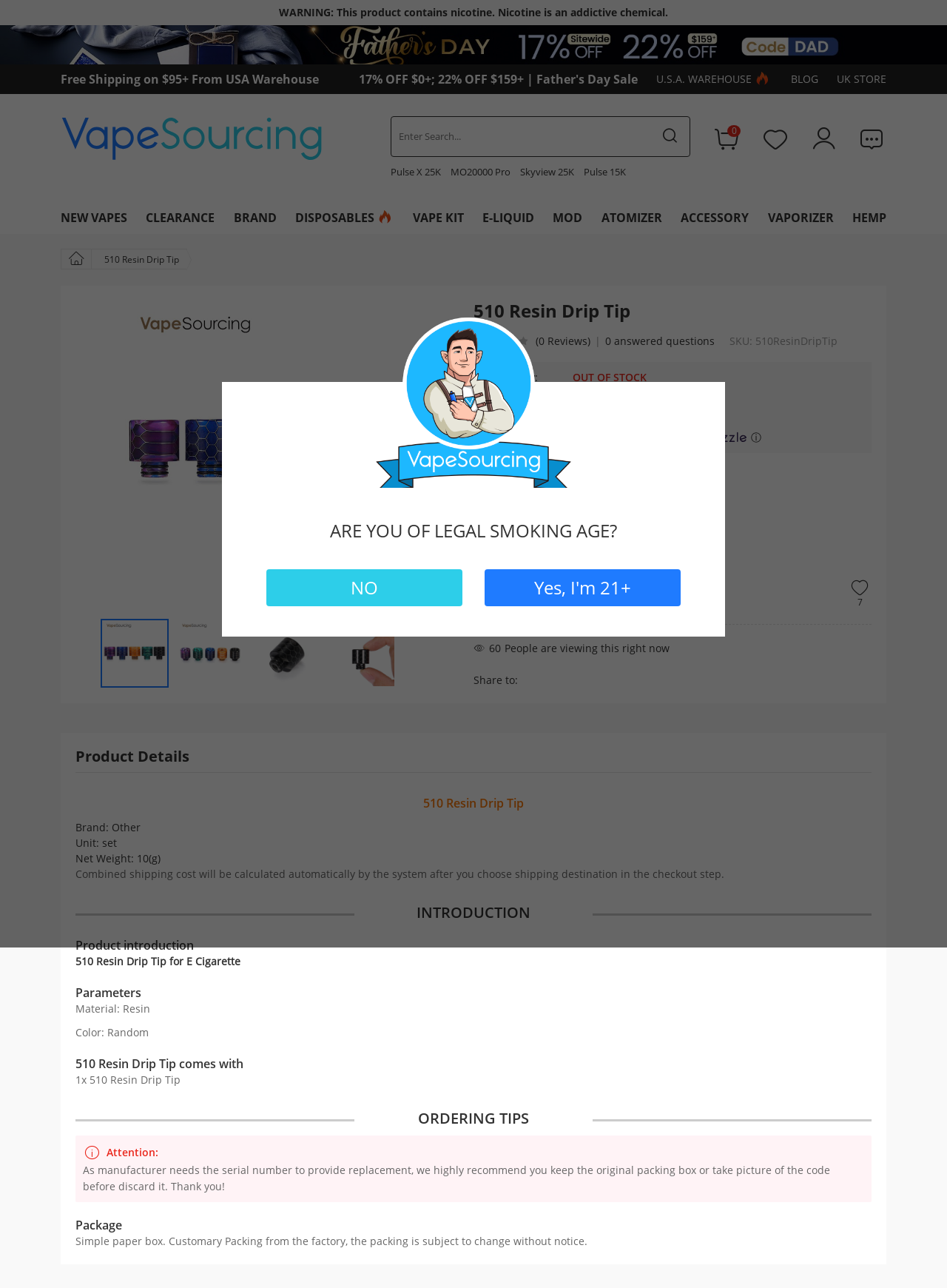Identify the bounding box coordinates of the part that should be clicked to carry out this instruction: "View the '510 Resin Drip Tip' product details".

[0.11, 0.197, 0.189, 0.207]